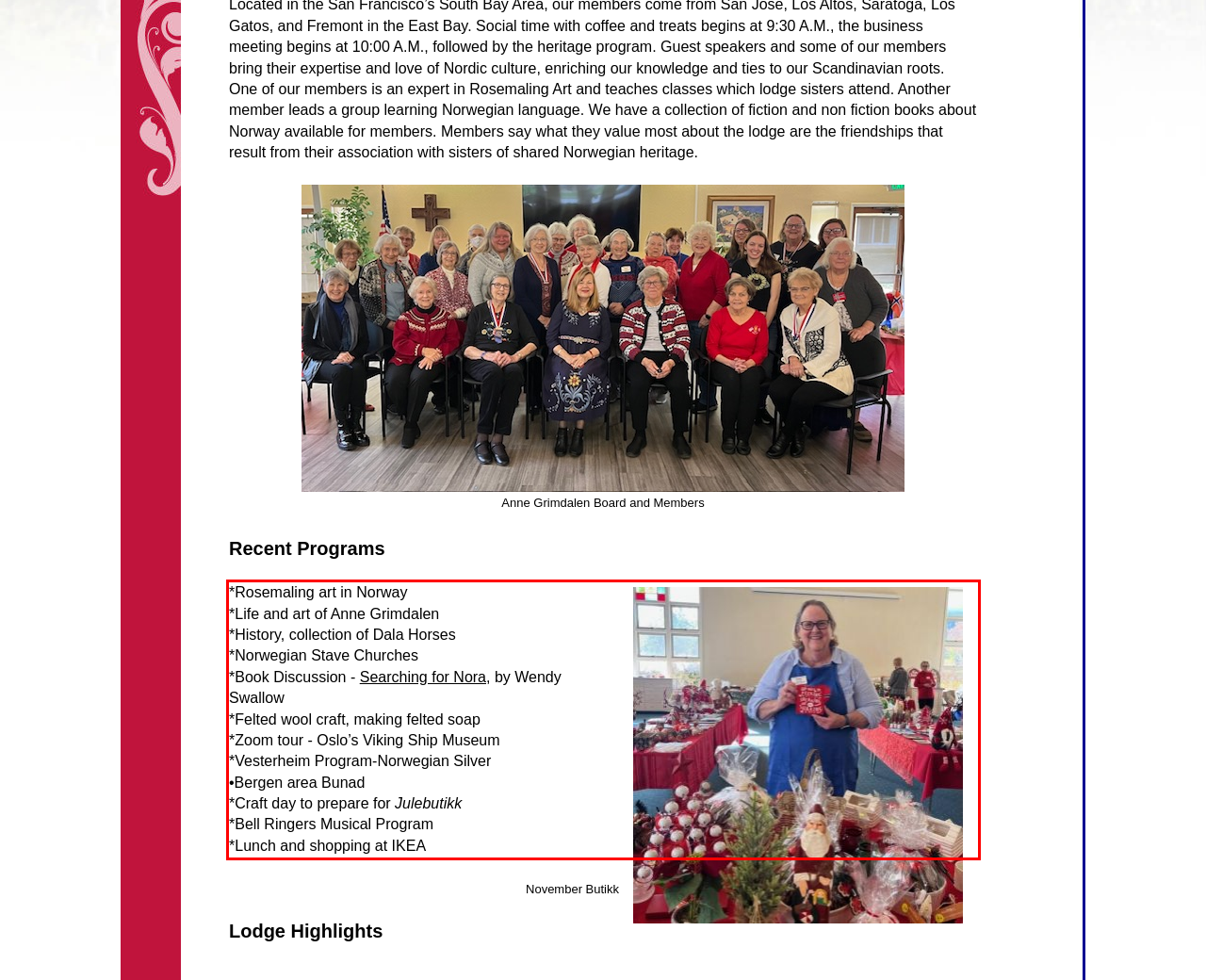Using the webpage screenshot, recognize and capture the text within the red bounding box.

*Rosemaling art in Norway *Life and art of Anne Grimdalen *History, collection of Dala Horses *Norwegian Stave Churches *Book Discussion - Searching for Nora, by Wendy Swallow *Felted wool craft, making felted soap *Zoom tour - Oslo’s Viking Ship Museum *Vesterheim Program-Norwegian Silver •Bergen area Bunad *Craft day to prepare for Julebutikk *Bell Ringers Musical Program *Lunch and shopping at IKEA